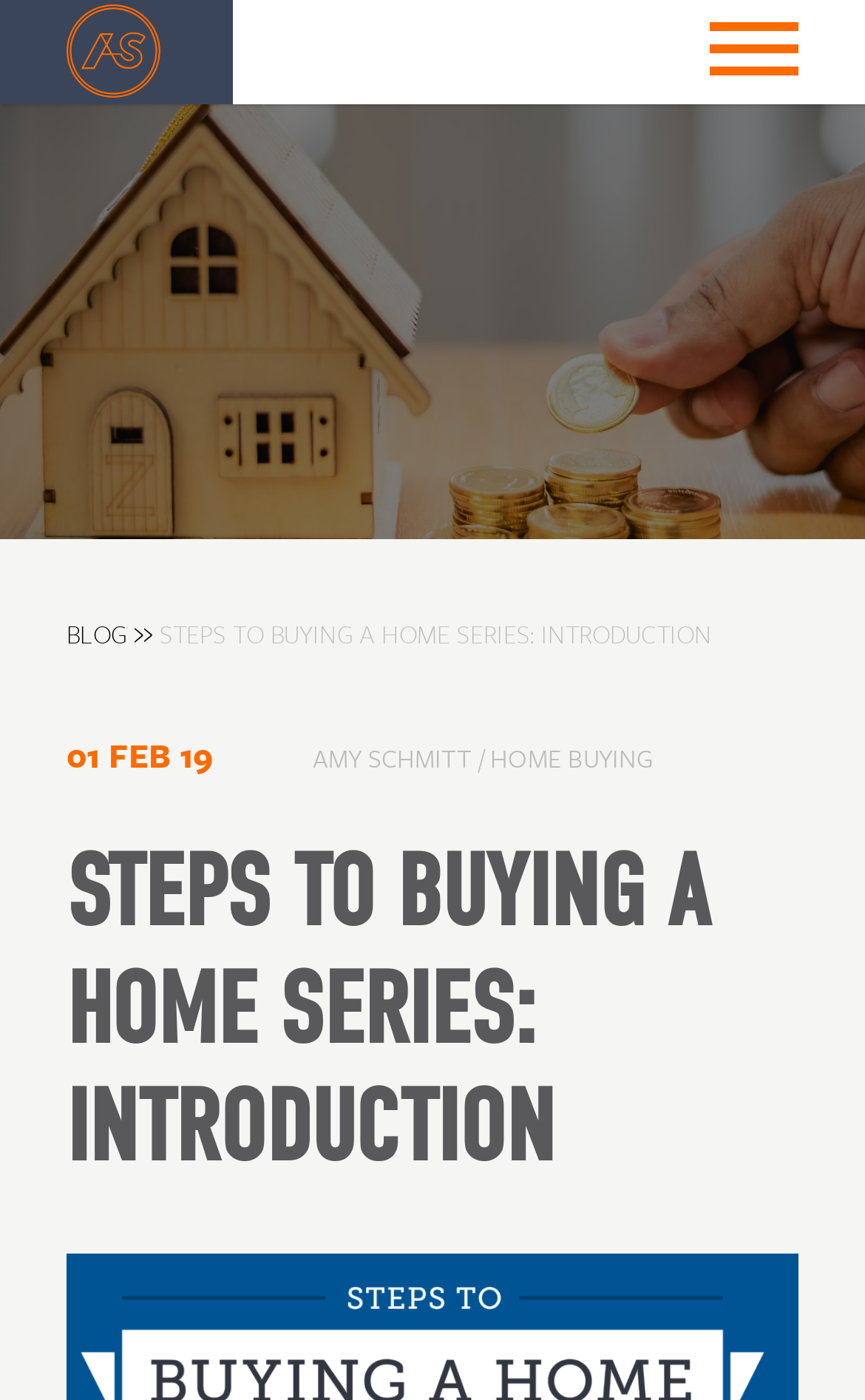Please determine the bounding box coordinates of the element's region to click for the following instruction: "visit PROPERTIES page".

[0.41, 0.147, 0.621, 0.185]